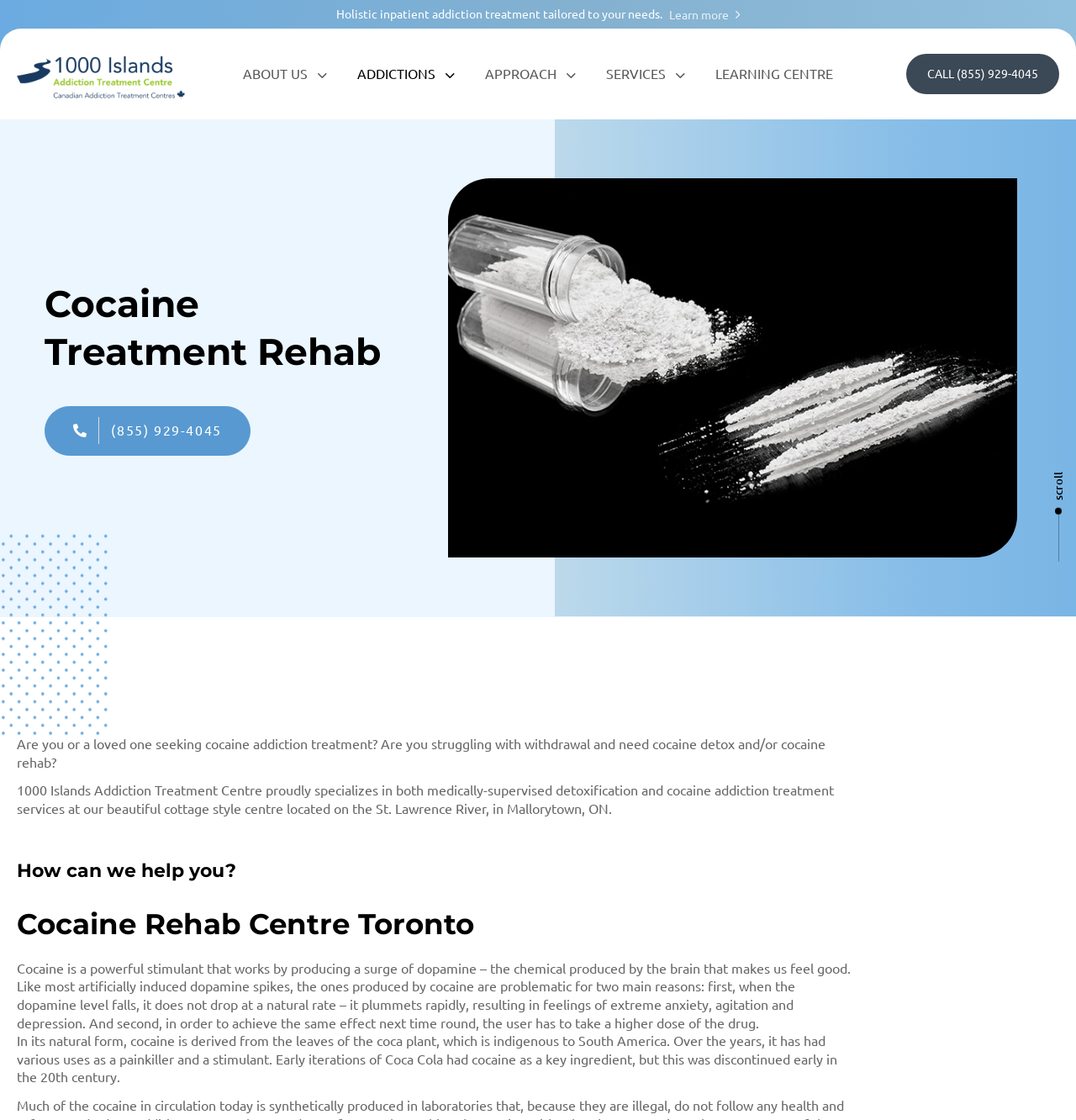Using the information in the image, give a detailed answer to the following question: What is the phone number to contact?

I found the phone number by looking at the link element with the text '(855) 929-4045' and also the link element with the text 'CALL (855) 929-4045'.